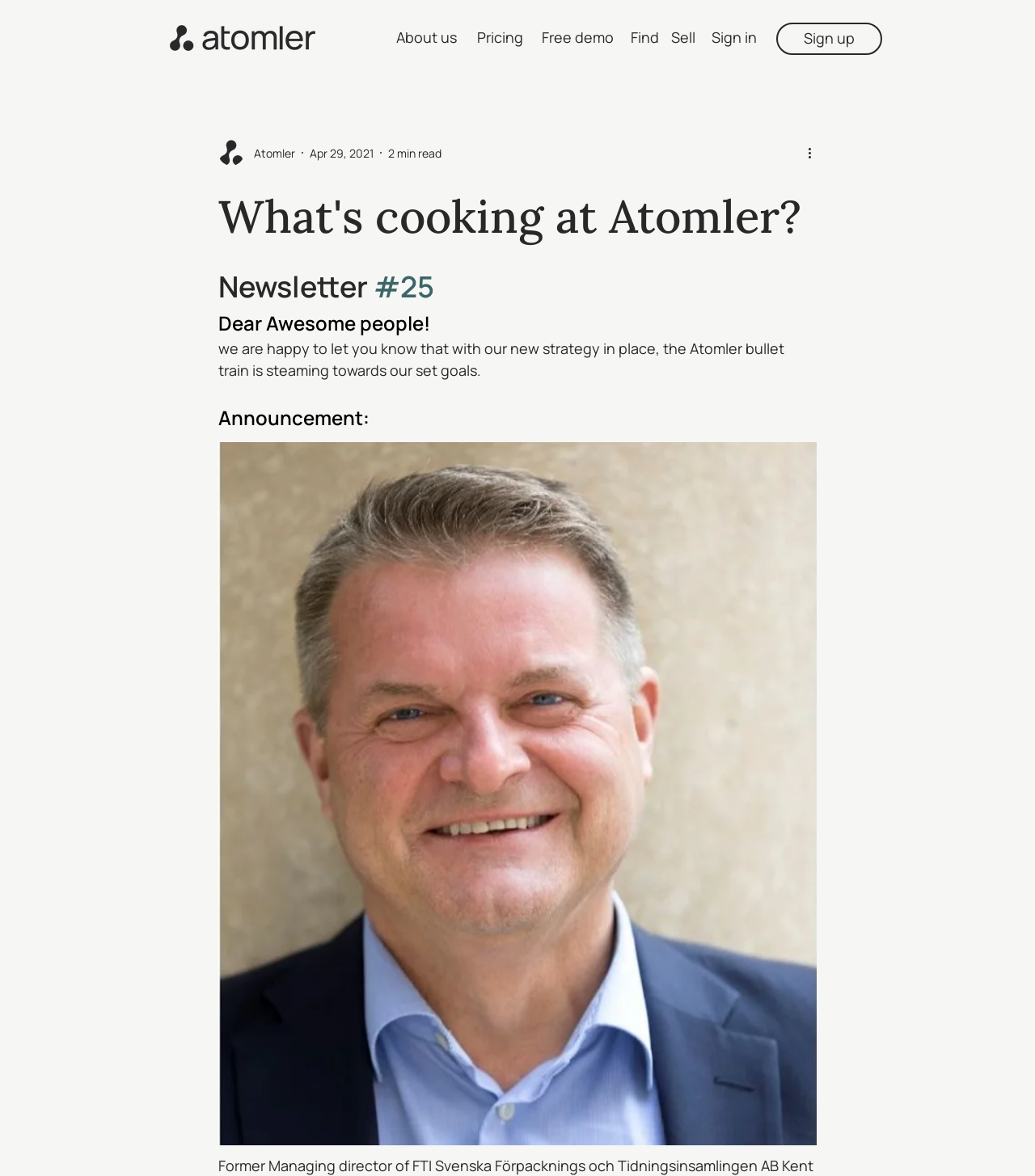What is the title of the newsletter?
Answer the question with a single word or phrase by looking at the picture.

Newsletter #25